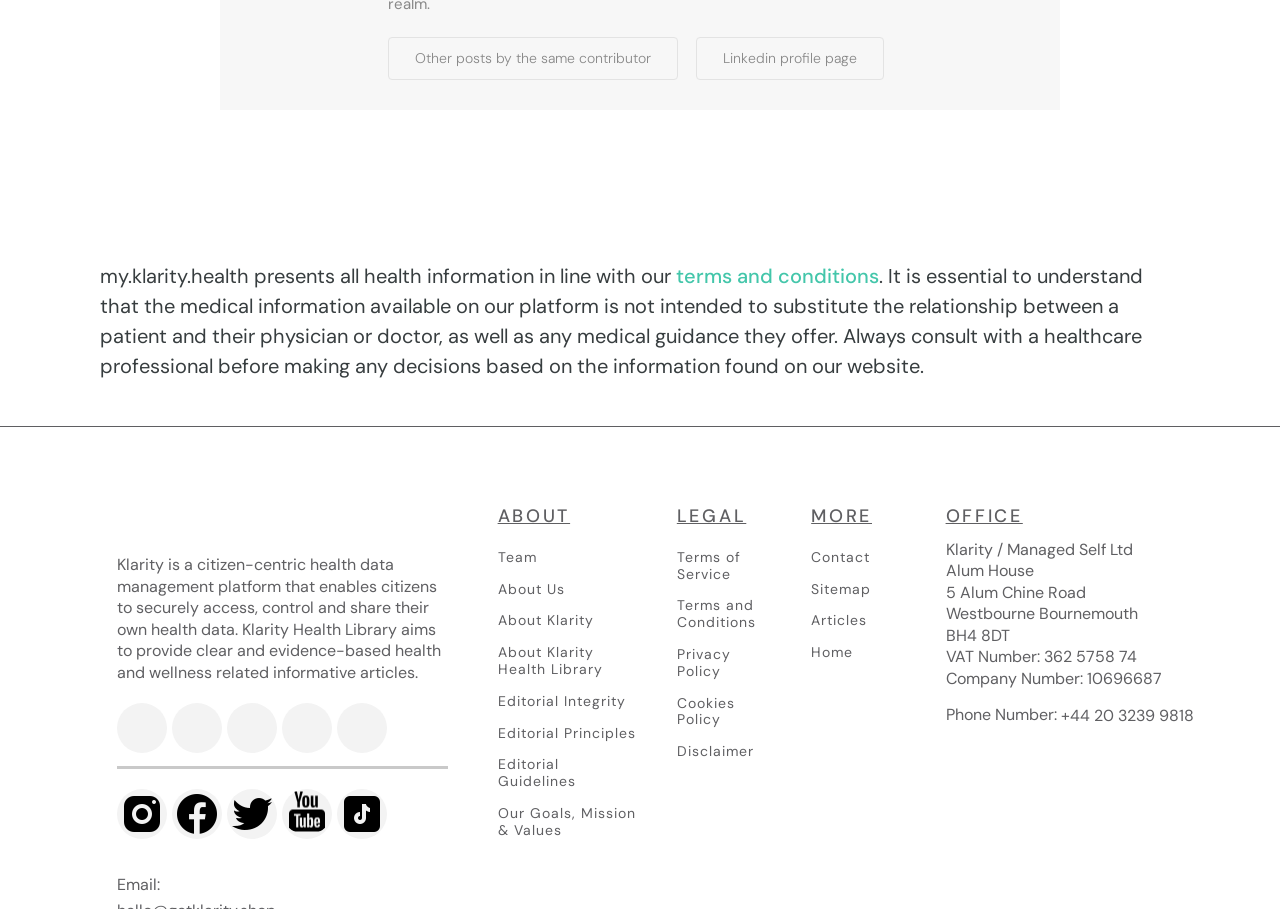Specify the bounding box coordinates of the element's area that should be clicked to execute the given instruction: "Visit the Linkedin profile page". The coordinates should be four float numbers between 0 and 1, i.e., [left, top, right, bottom].

[0.544, 0.041, 0.691, 0.088]